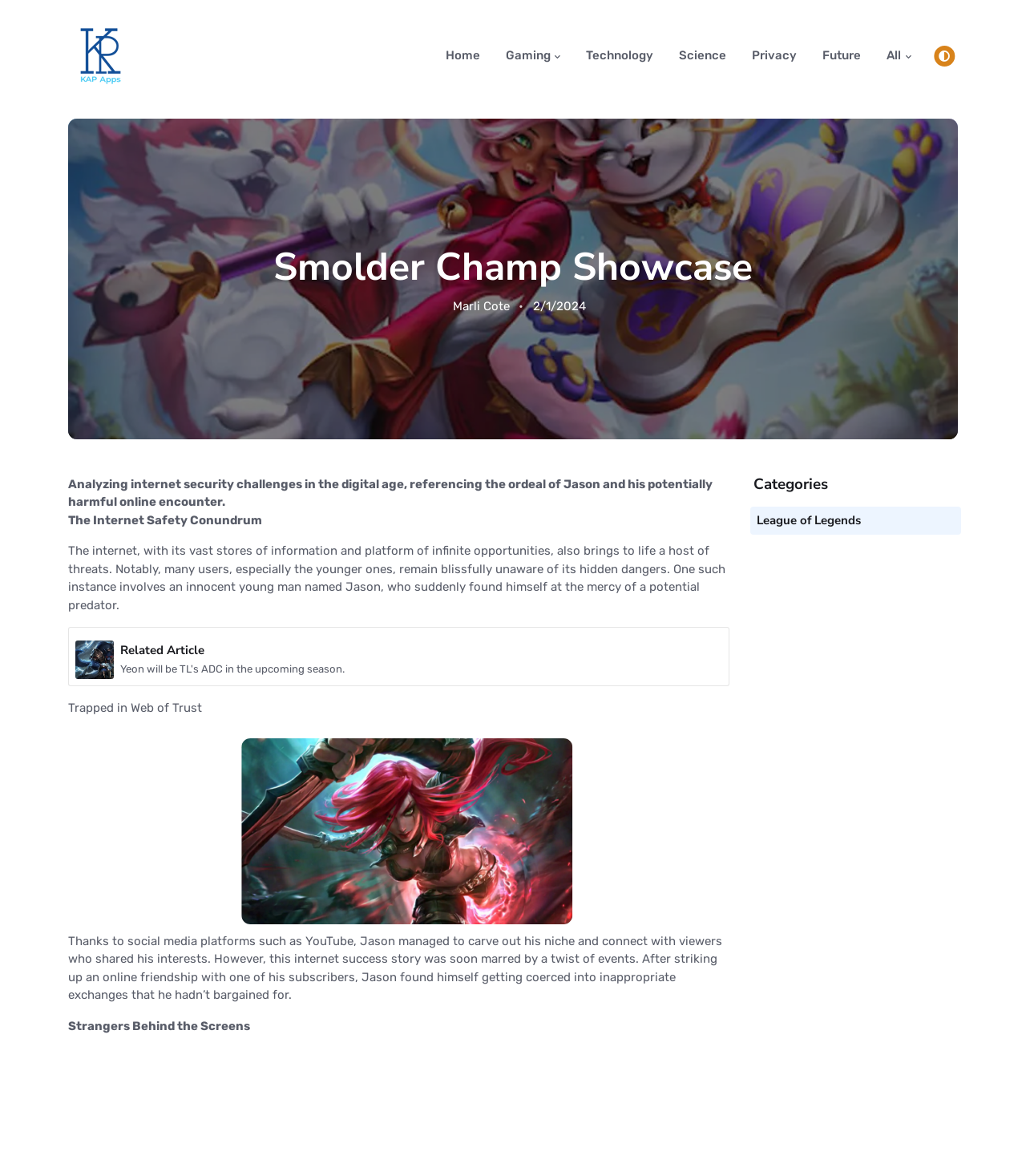What is the topic of the article?
Please provide a single word or phrase as your answer based on the screenshot.

Internet Safety